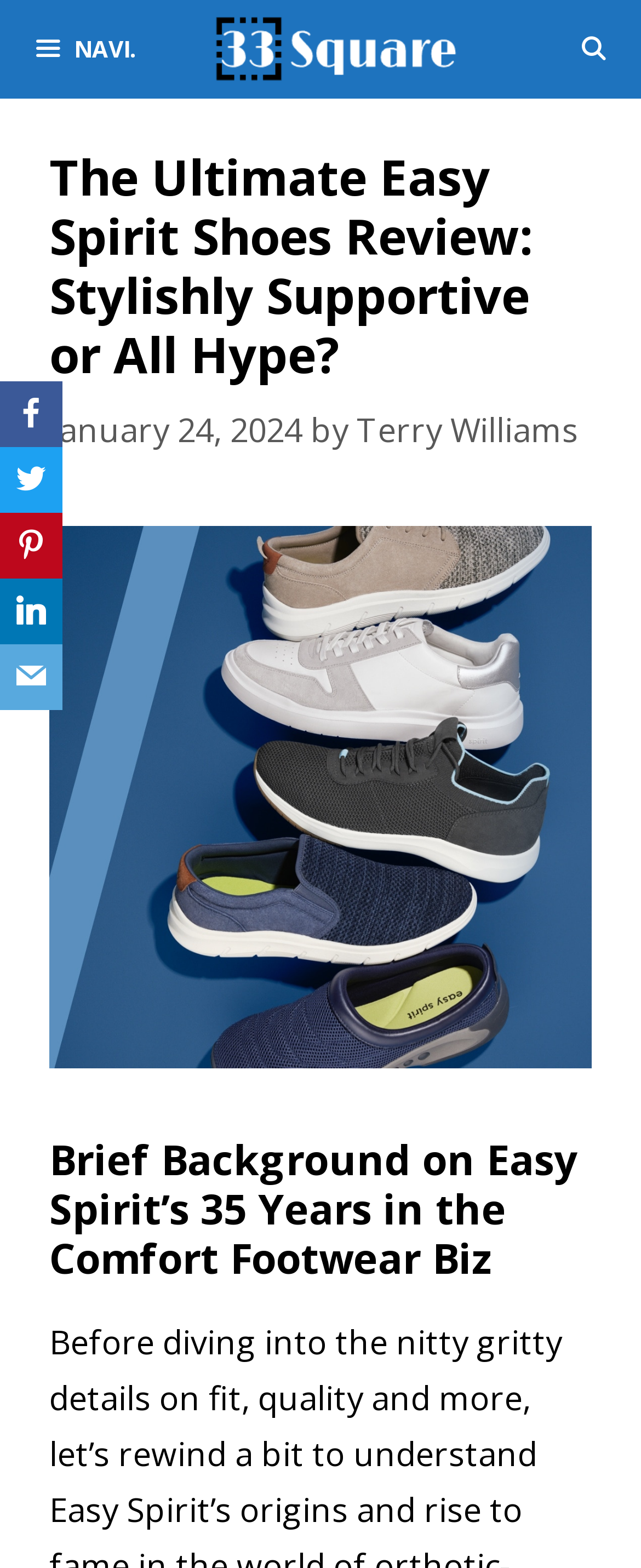Return the bounding box coordinates of the UI element that corresponds to this description: "aria-label="Open Search Bar"". The coordinates must be given as four float numbers in the range of 0 and 1, [left, top, right, bottom].

[0.851, 0.0, 1.0, 0.063]